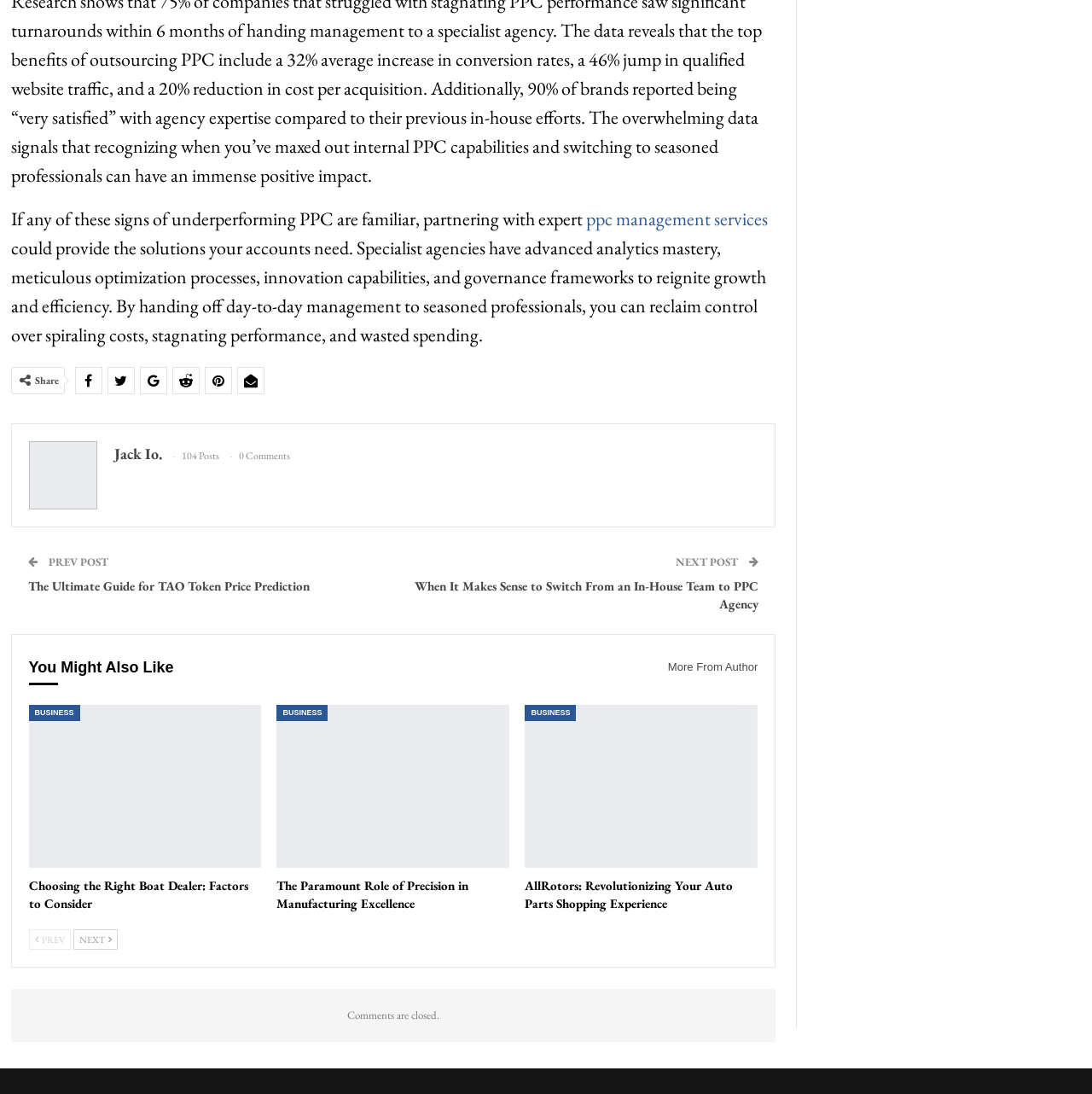Given the description: "Jack io.", determine the bounding box coordinates of the UI element. The coordinates should be formatted as four float numbers between 0 and 1, [left, top, right, bottom].

[0.104, 0.406, 0.148, 0.424]